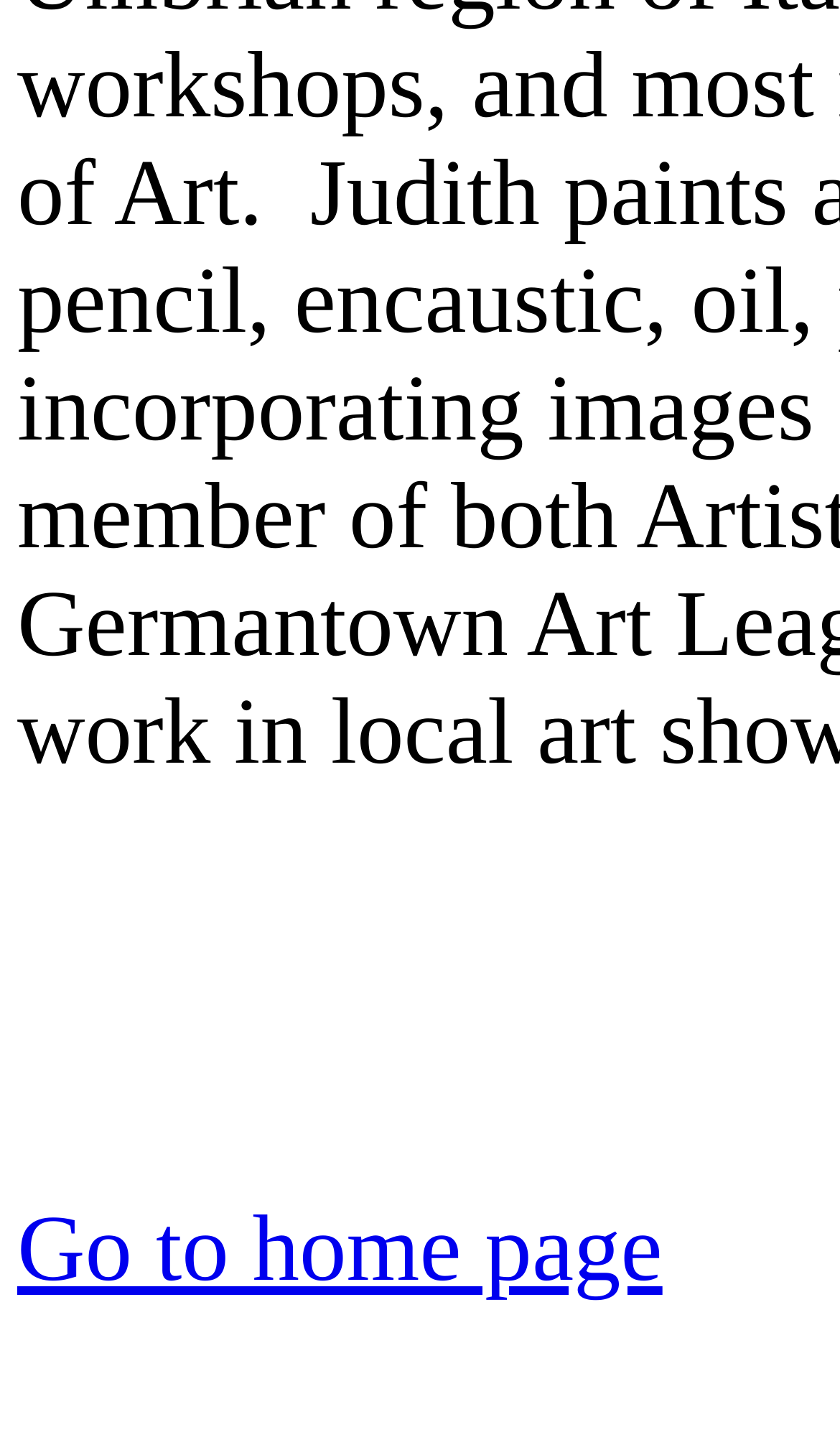Locate the bounding box of the UI element defined by this description: "Go to home page". The coordinates should be given as four float numbers between 0 and 1, formatted as [left, top, right, bottom].

[0.021, 0.827, 0.789, 0.898]